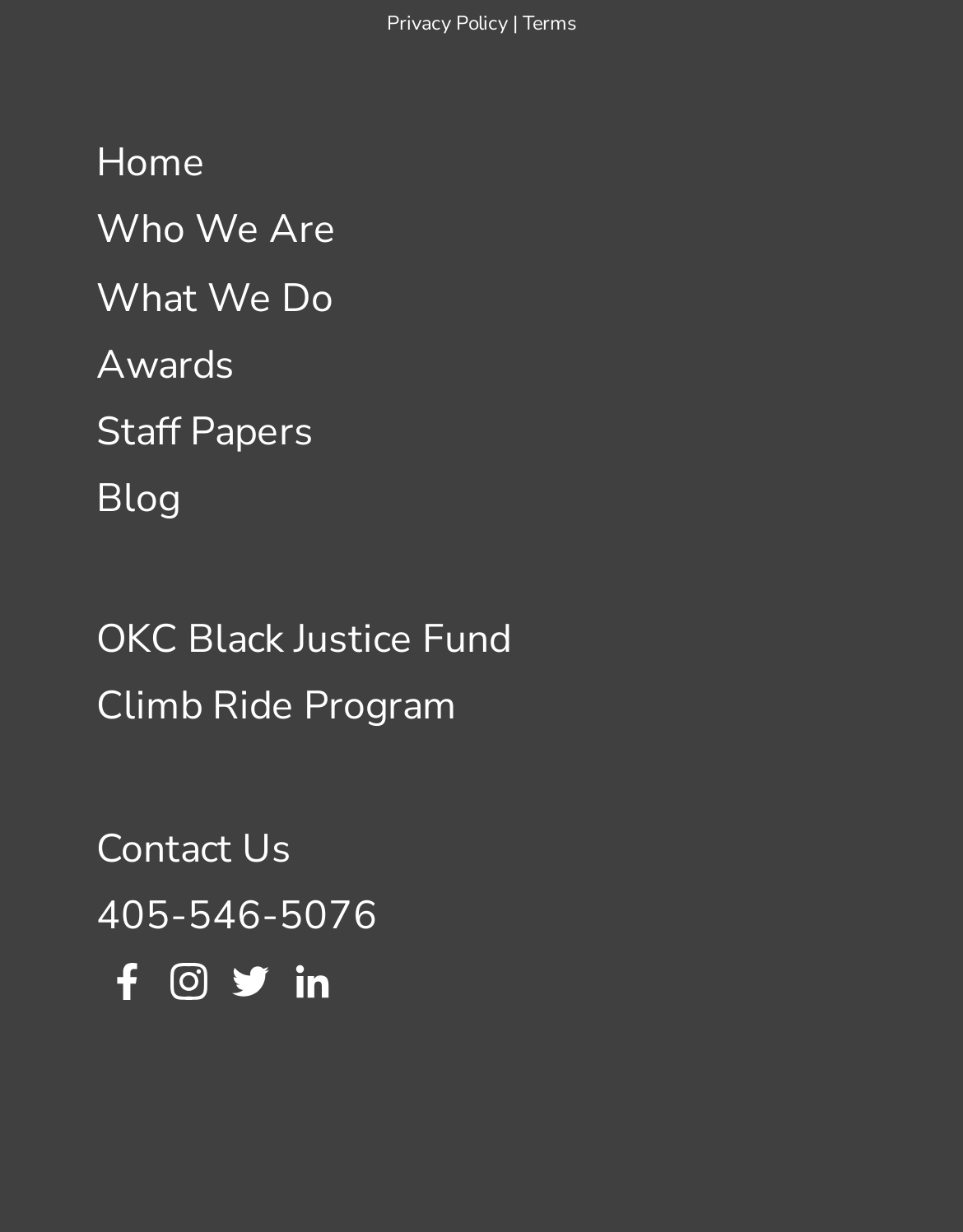Specify the bounding box coordinates of the area to click in order to follow the given instruction: "go to home page."

[0.1, 0.111, 0.213, 0.155]